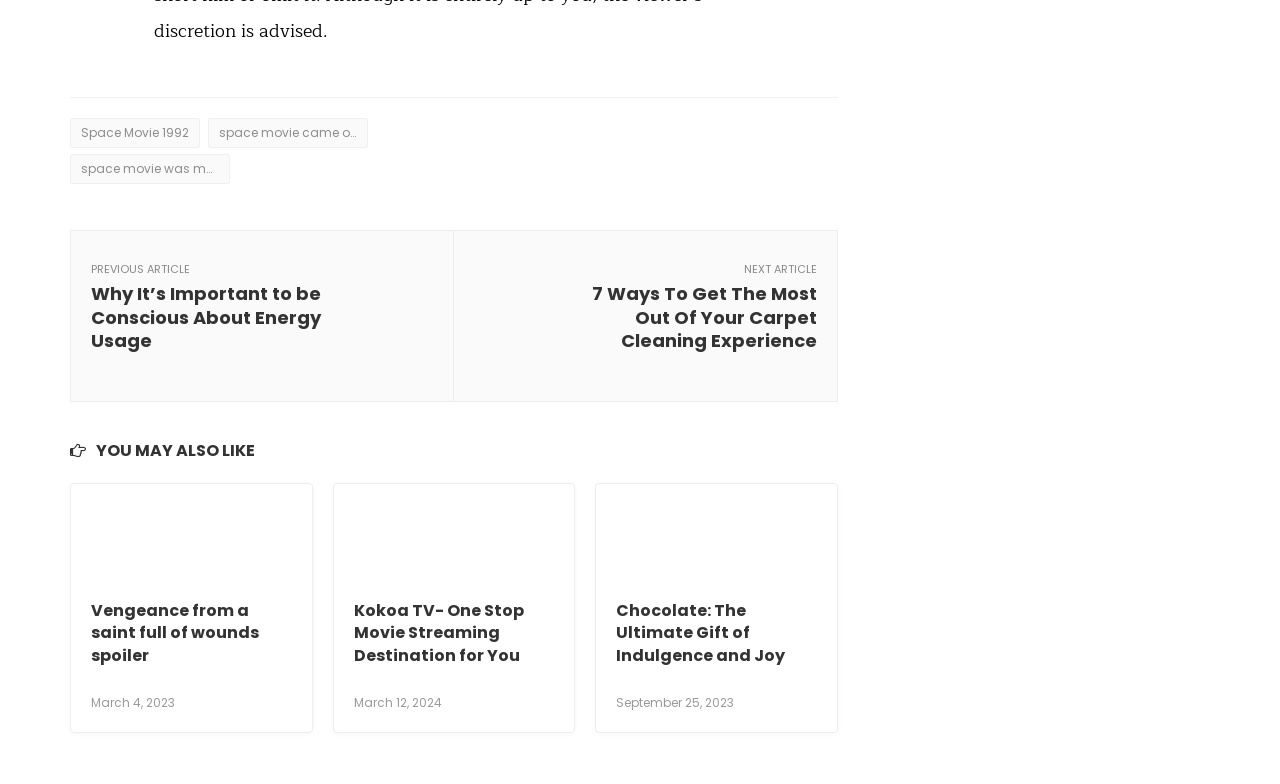How many images are in the main content area?
Please give a detailed and thorough answer to the question, covering all relevant points.

I counted the number of image elements in the main content area, excluding the footer section, and found four image elements with different alt texts.